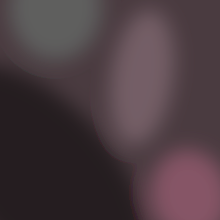Detail every significant feature and component of the image.

The image features an abstract design characterized by soft, blurred shapes in a muted color palette. Prominent hues include gray, pink, and darker shades, creating a soothing, ethereal effect against a dark background. This artistic representation complements the theme of the surrounding content, which focuses on the technical aspects of recording guitar, specifically comparing condenser and dynamic microphones. The image is likely included to enhance the visual appeal of the article while engaging readers with a modern, graphic interpretation of the topic.